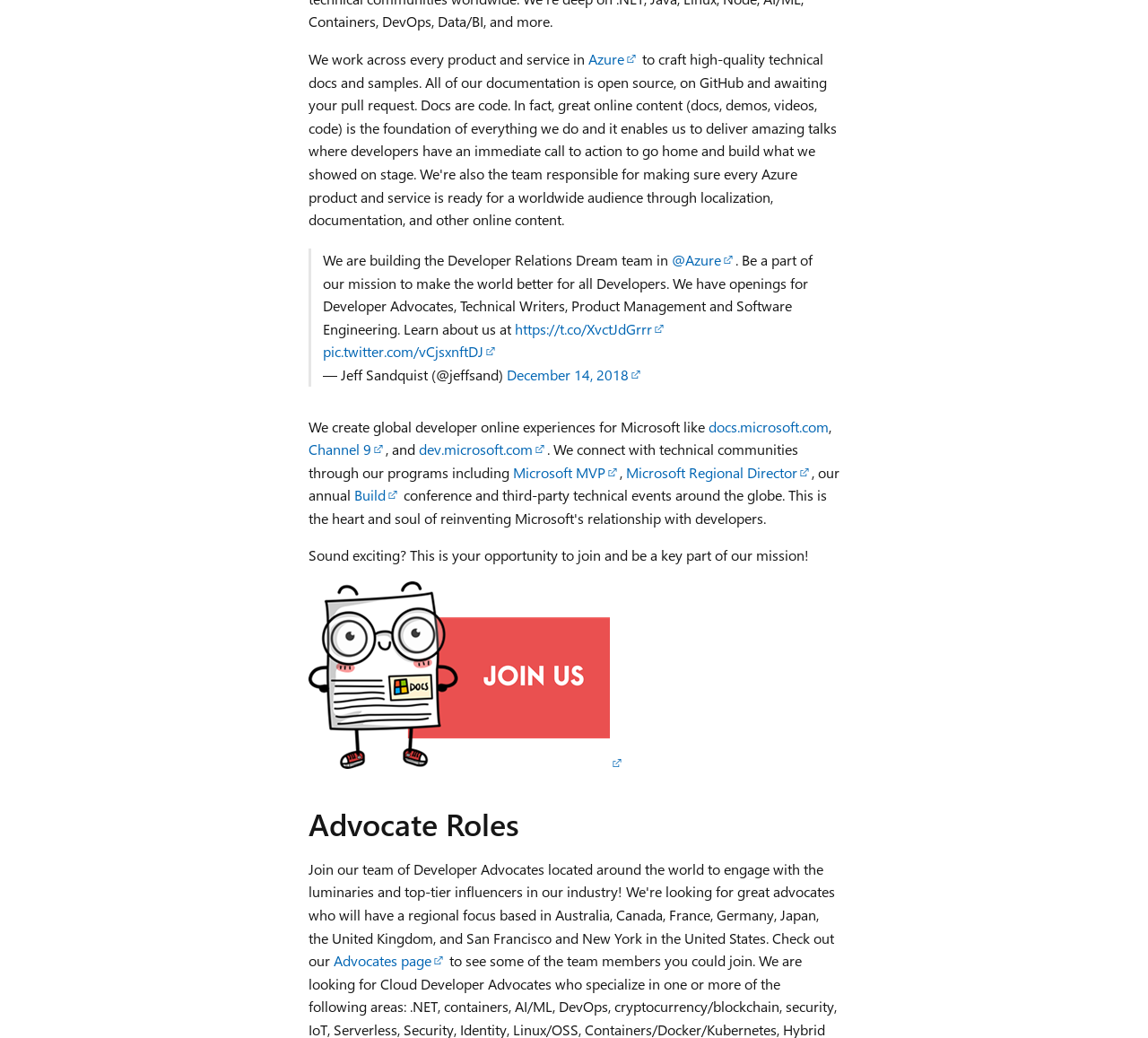Pinpoint the bounding box coordinates of the area that must be clicked to complete this instruction: "View 'Advocate Roles'".

[0.245, 0.774, 0.731, 0.812]